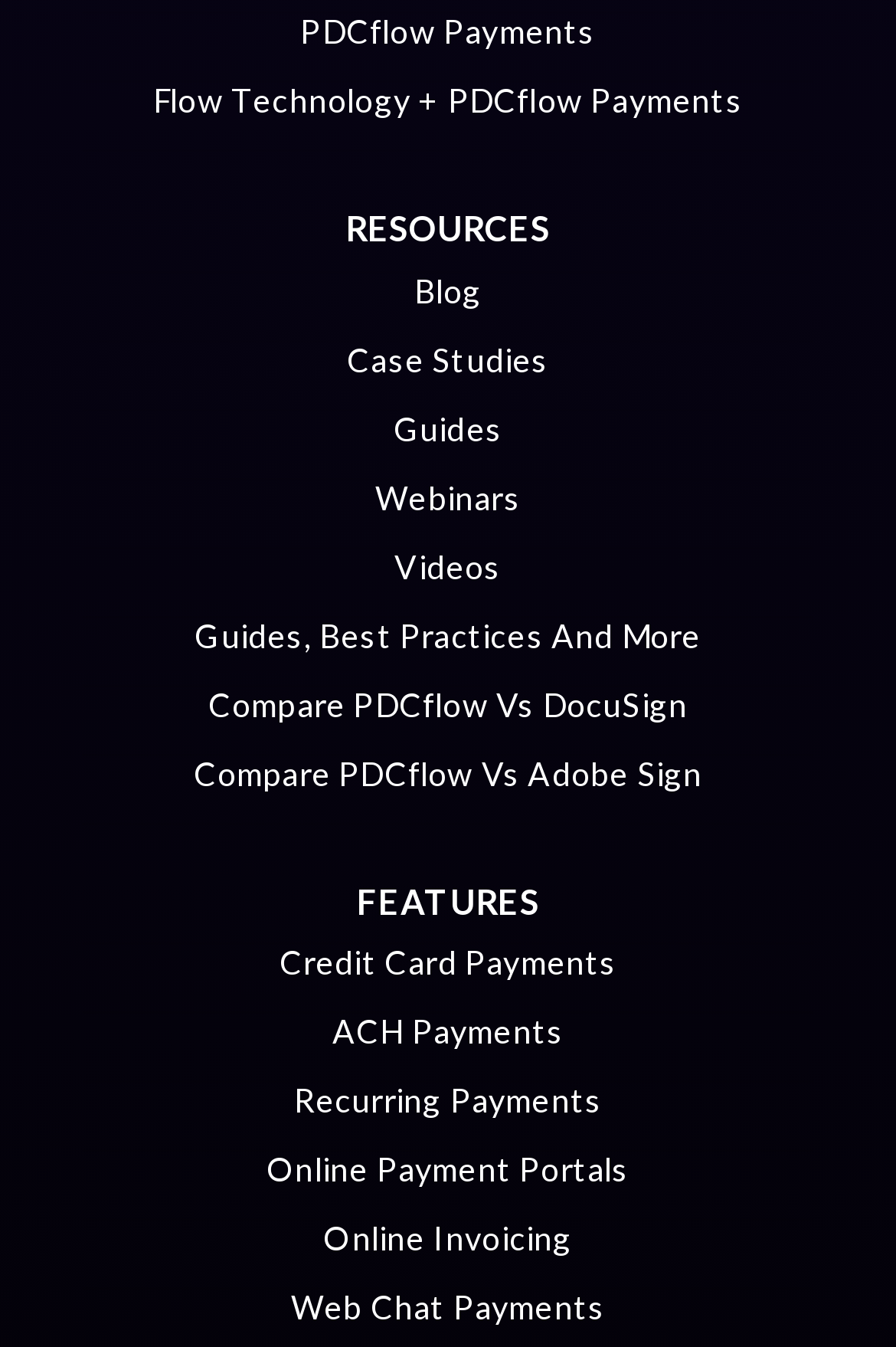Determine the bounding box coordinates of the clickable element necessary to fulfill the instruction: "read the blog". Provide the coordinates as four float numbers within the 0 to 1 range, i.e., [left, top, right, bottom].

[0.092, 0.202, 0.908, 0.23]